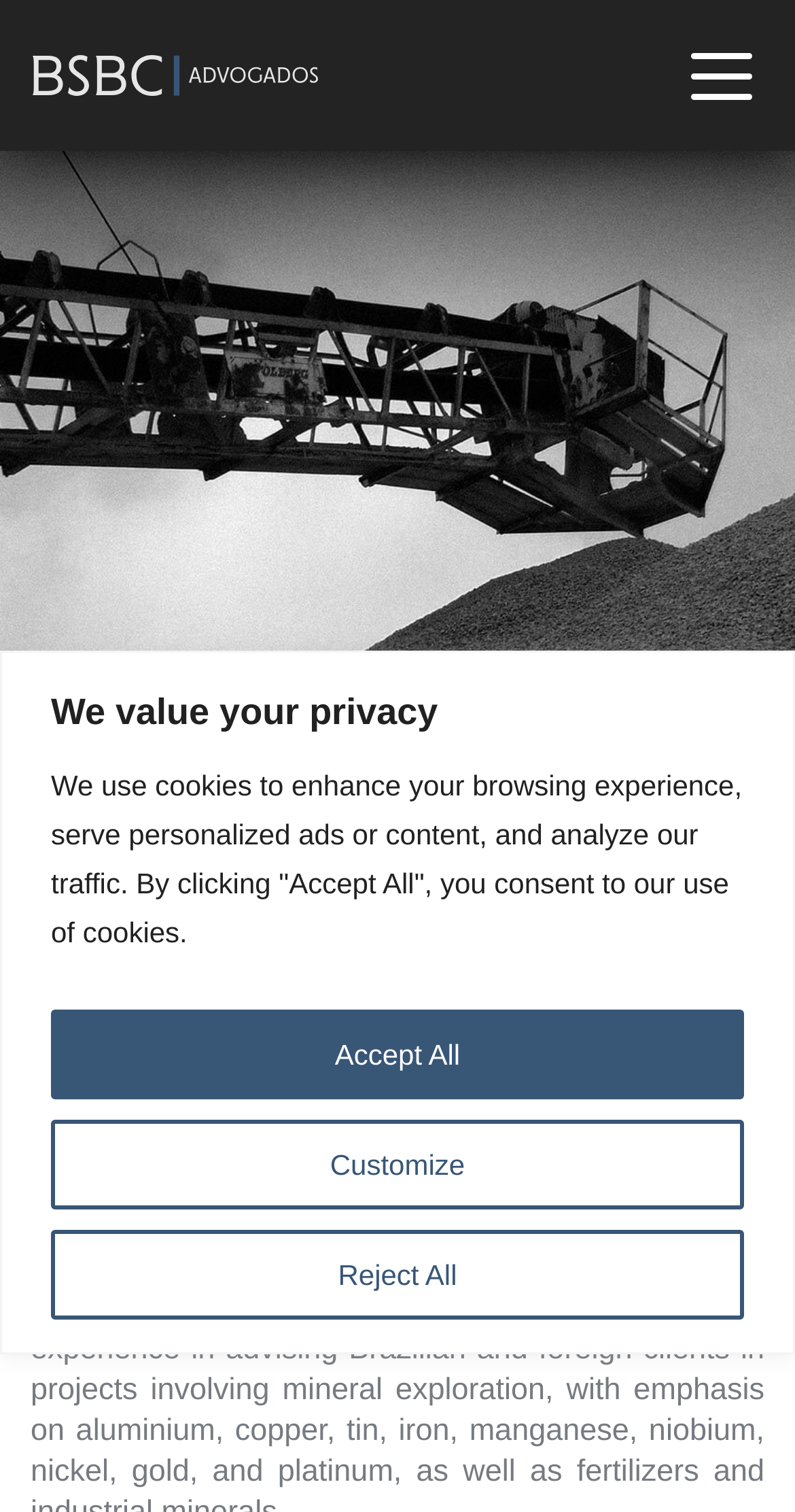Who is directly involved in all matters of clients' interest?
Please provide a single word or phrase in response based on the screenshot.

Partners